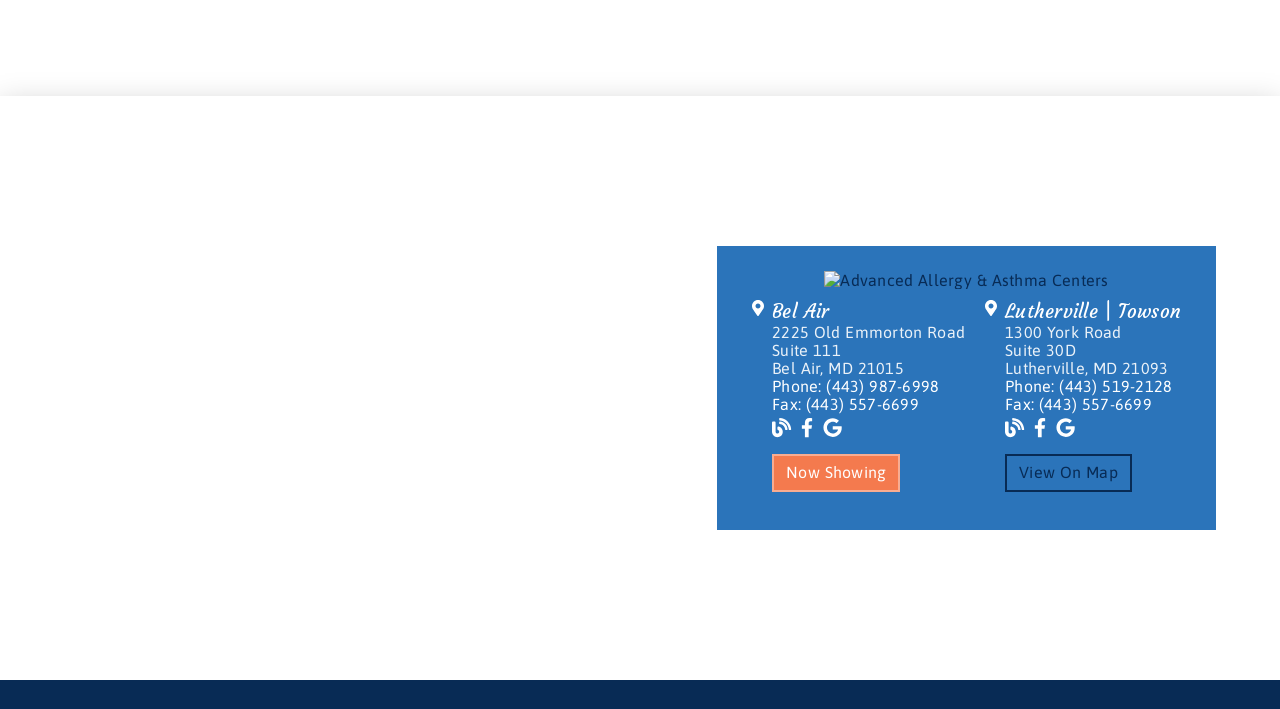Identify the bounding box coordinates of the region that needs to be clicked to carry out this instruction: "View the map for Bel Air location". Provide these coordinates as four float numbers ranging from 0 to 1, i.e., [left, top, right, bottom].

[0.603, 0.455, 0.754, 0.531]